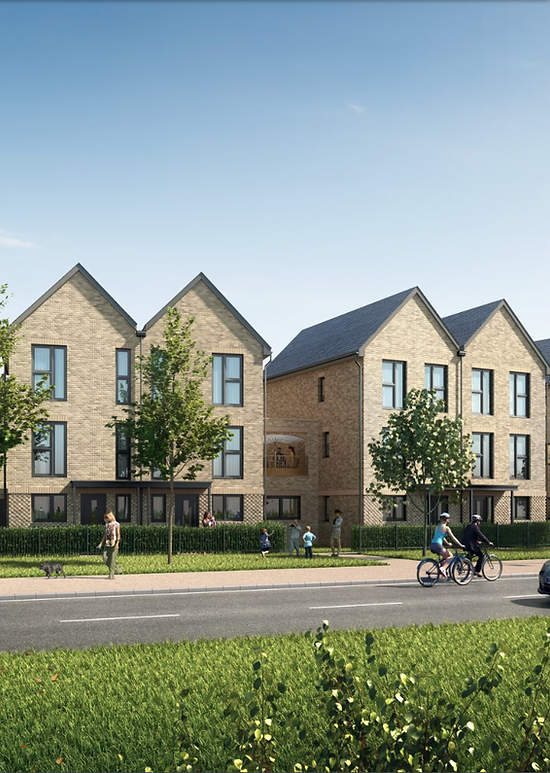What is the color of the sky in the background?
Please respond to the question with a detailed and informative answer.

The caption describes the backdrop as revealing clear blue skies, which creates a bright and inviting atmosphere, indicating that the color of the sky is clear blue.